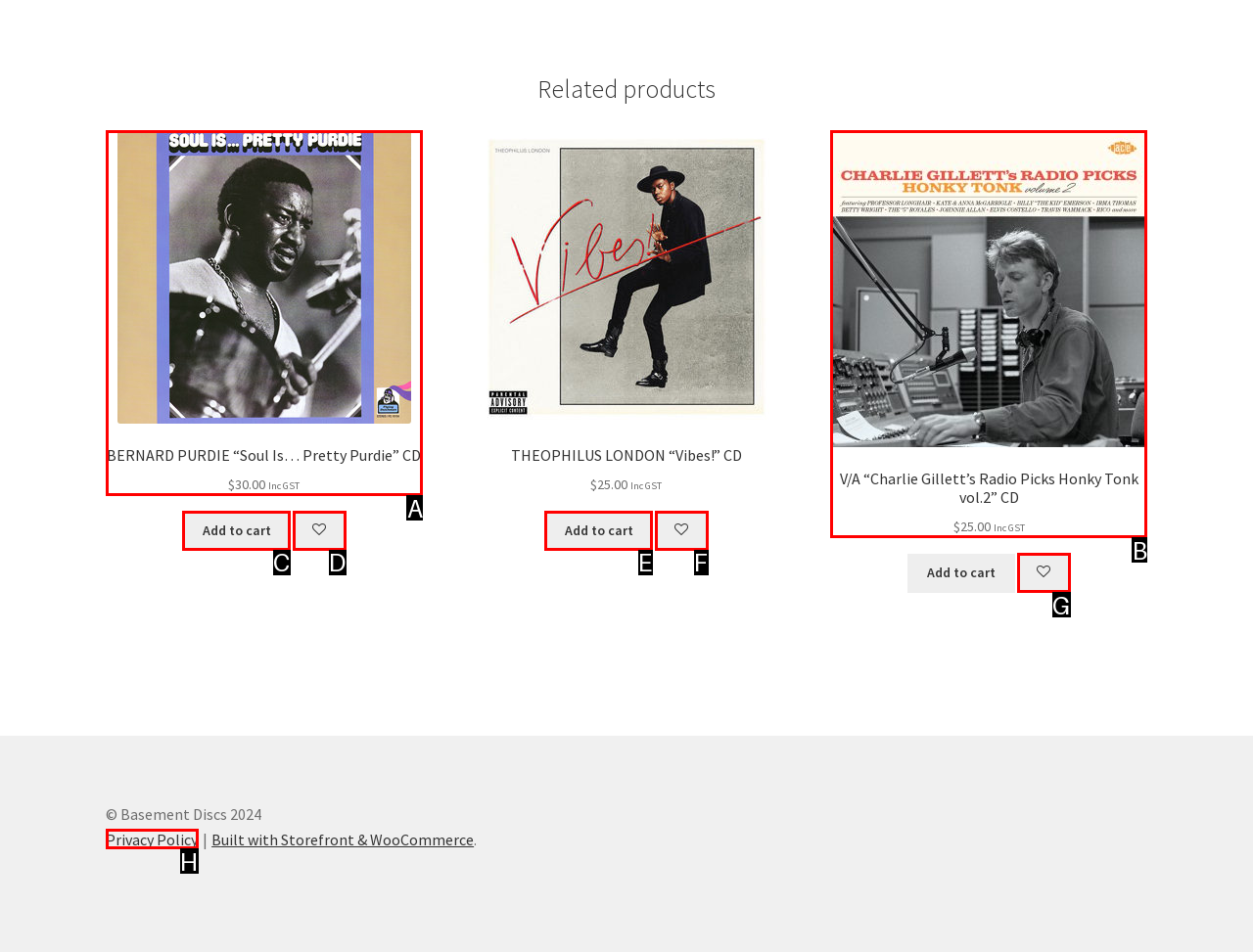Match the description: Privacy Policy to one of the options shown. Reply with the letter of the best match.

H